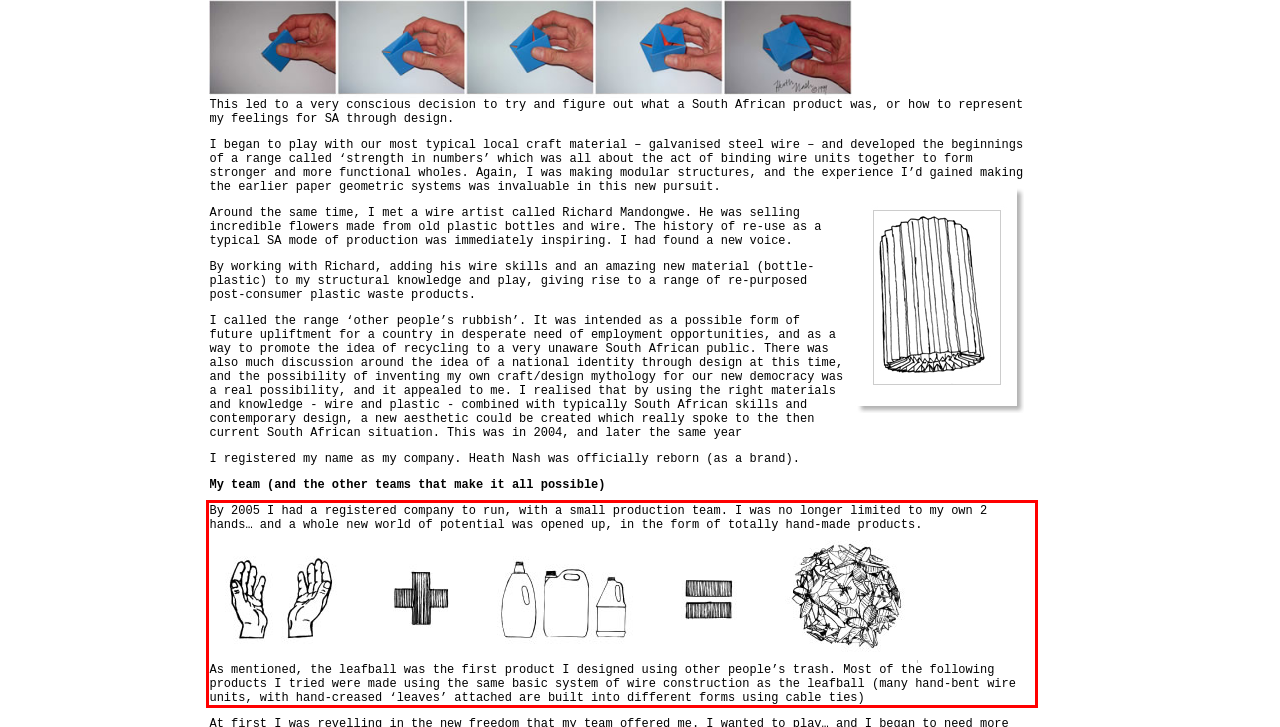There is a UI element on the webpage screenshot marked by a red bounding box. Extract and generate the text content from within this red box.

By 2005 I had a registered company to run, with a small production team. I was no longer limited to my own 2 hands… and a whole new world of potential was opened up, in the form of totally hand-made products. As mentioned, the leafball was the first product I designed using other people’s trash. Most of the following products I tried were made using the same basic system of wire construction as the leafball (many hand-bent wire units, with hand-creased ‘leaves’ attached are built into different forms using cable ties)